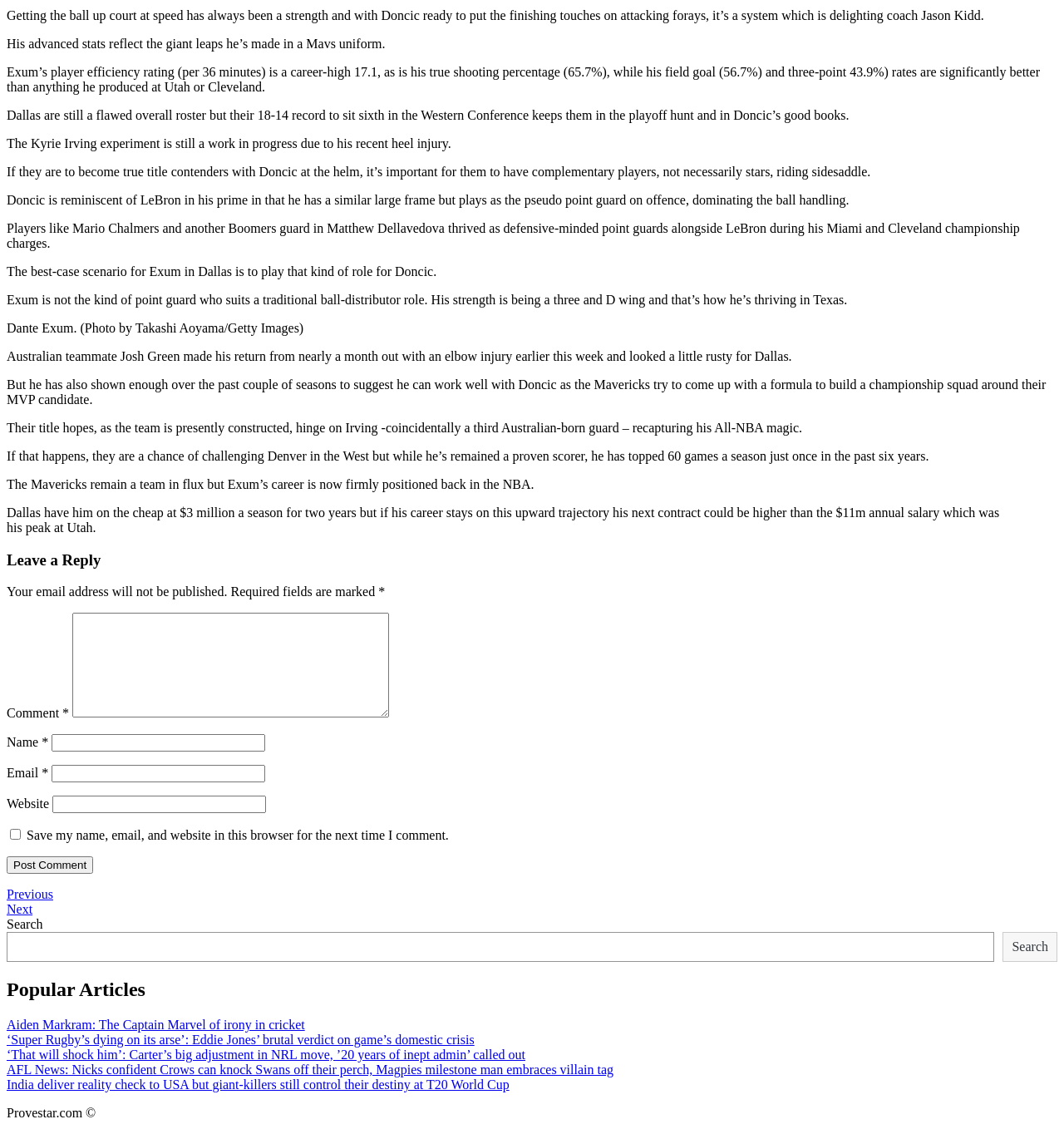Please locate the bounding box coordinates of the region I need to click to follow this instruction: "Go to previous post".

[0.006, 0.782, 0.05, 0.795]